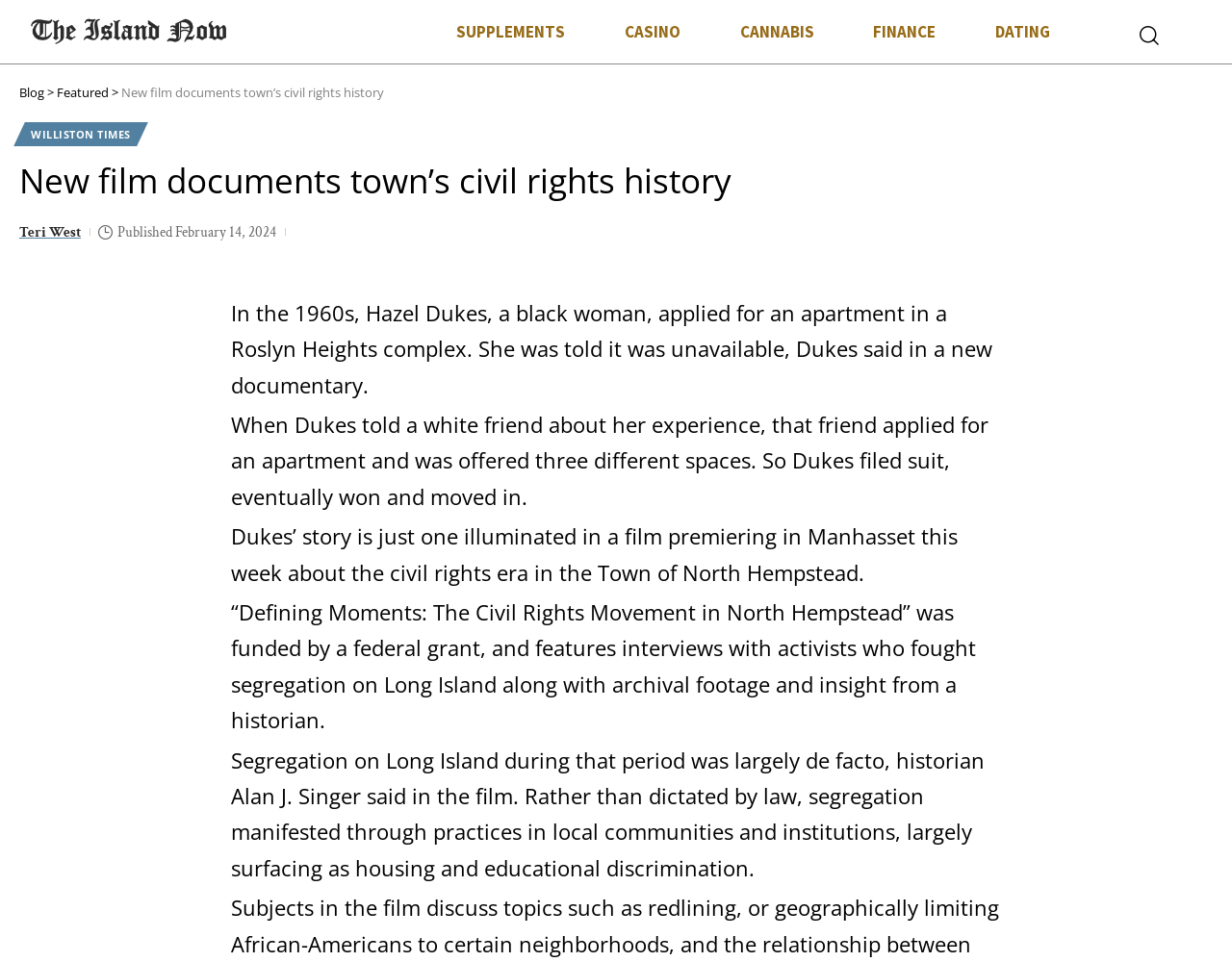Determine the main heading of the webpage and generate its text.

New film documents town’s civil rights history